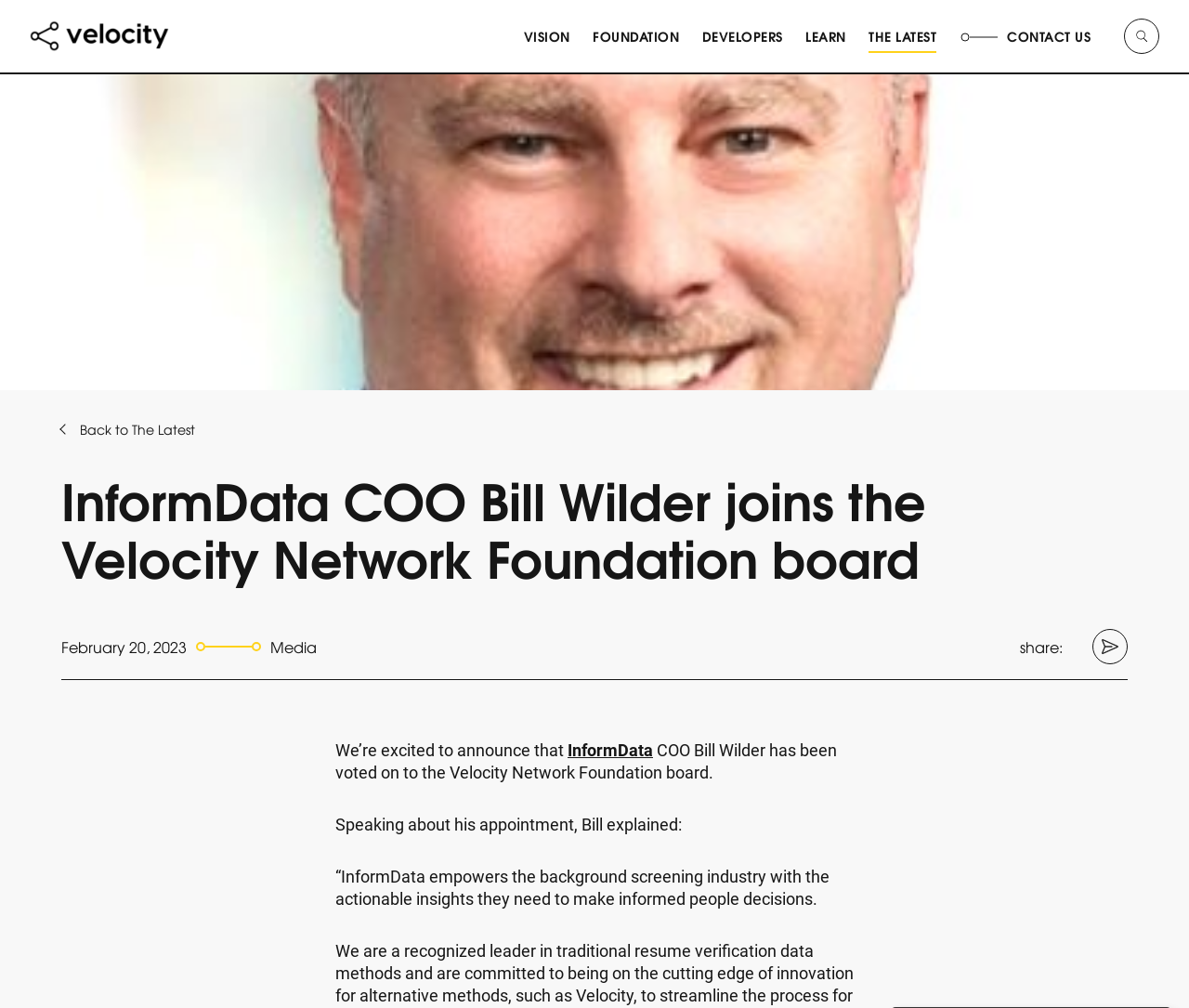Given the content of the image, can you provide a detailed answer to the question?
What is the name of the company that empowers the background screening industry?

According to the webpage content, InformData is the company that empowers the background screening industry with actionable insights, as mentioned in the quote by Bill Wilder.